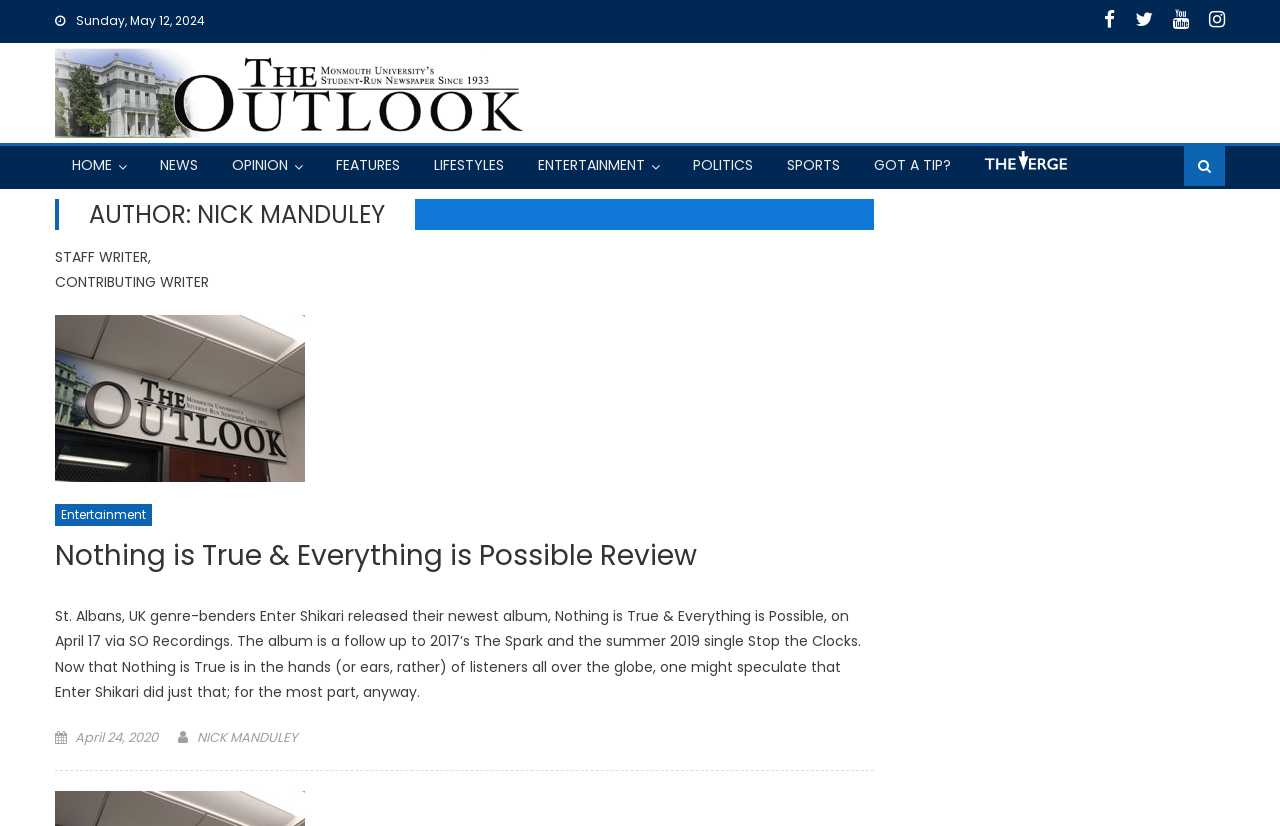What is the genre of the album? Look at the image and give a one-word or short phrase answer.

genre-benders